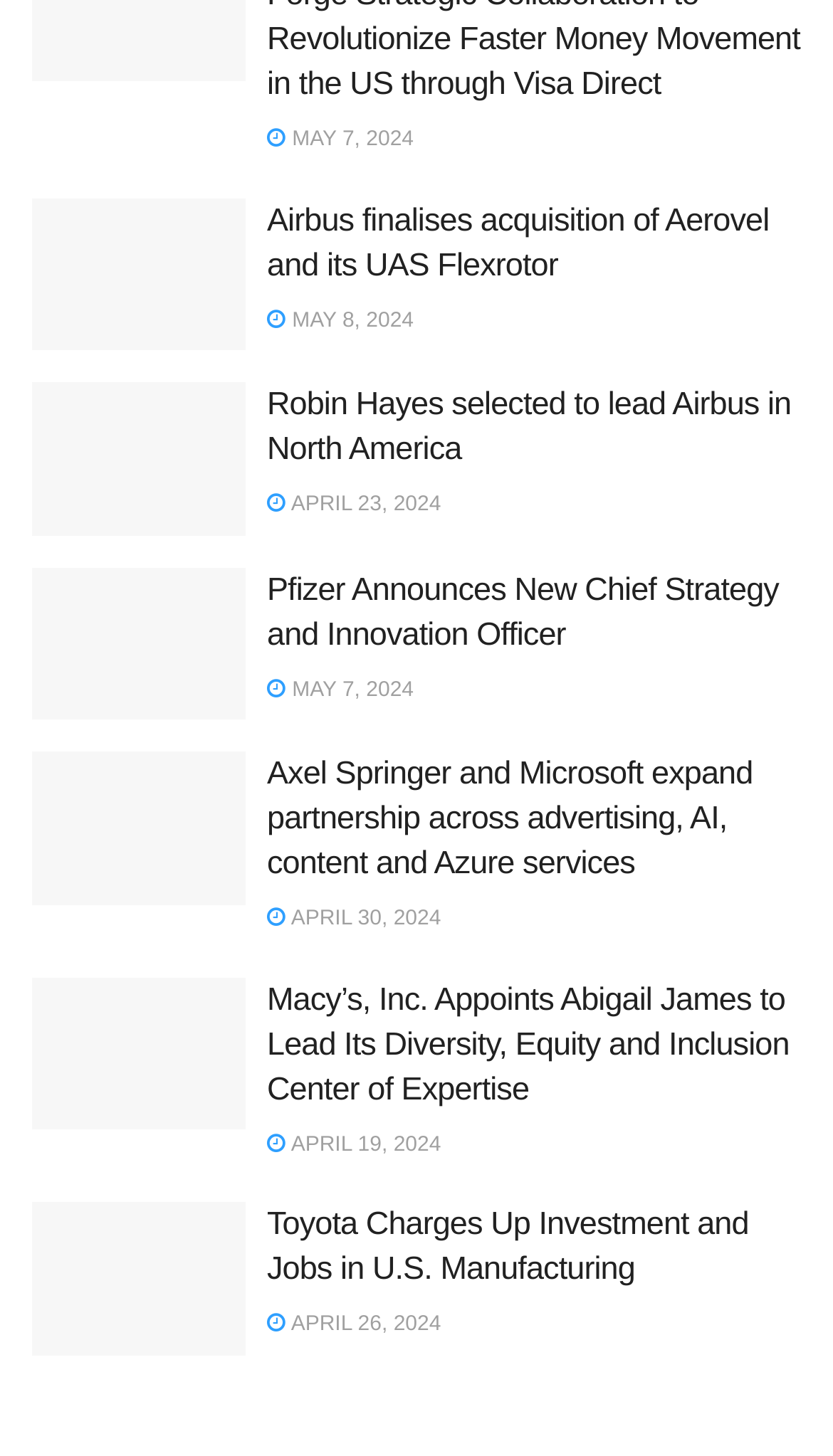Answer this question in one word or a short phrase: What is the company mentioned in the fifth article?

Toyota